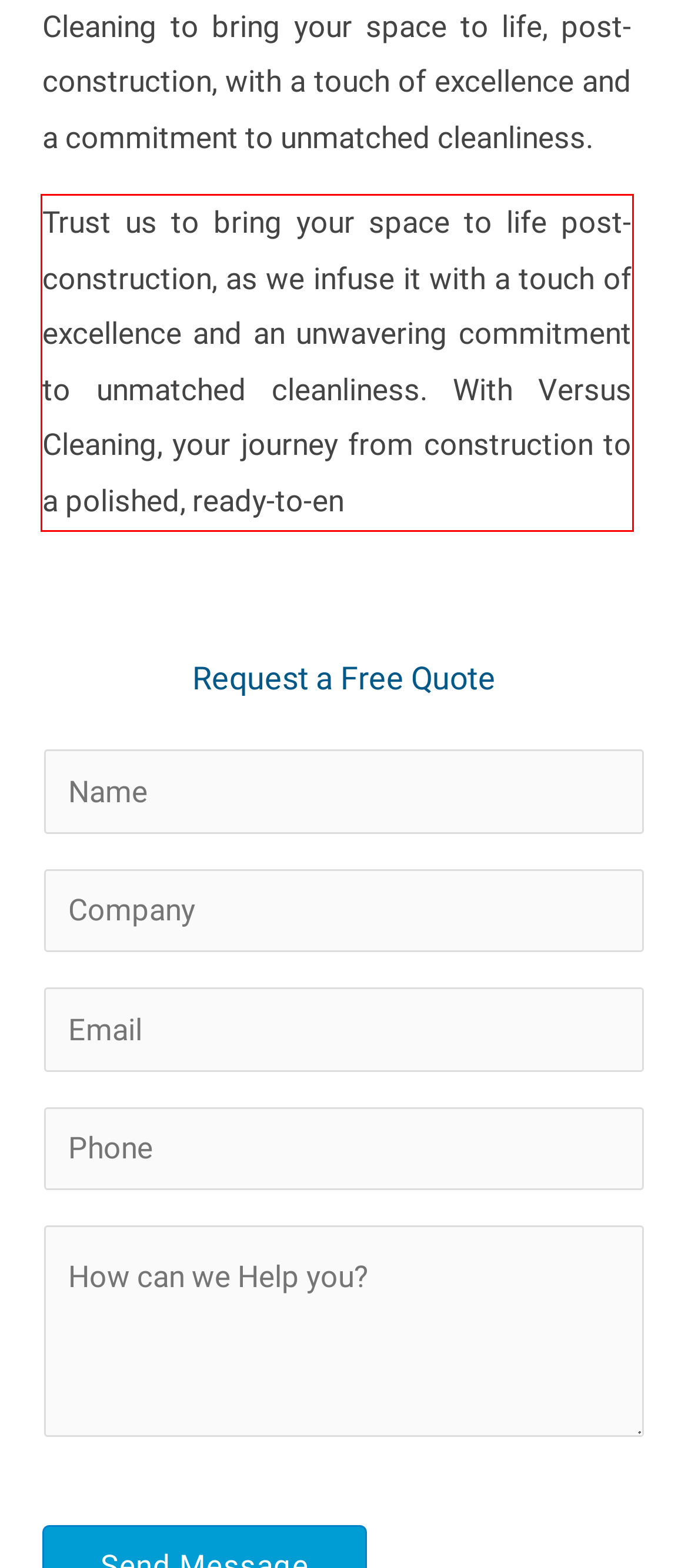You are given a webpage screenshot with a red bounding box around a UI element. Extract and generate the text inside this red bounding box.

Trust us to bring your space to life post-construction, as we infuse it with a touch of excellence and an unwavering commitment to unmatched cleanliness. With Versus Cleaning, your journey from construction to a polished, ready-to-en